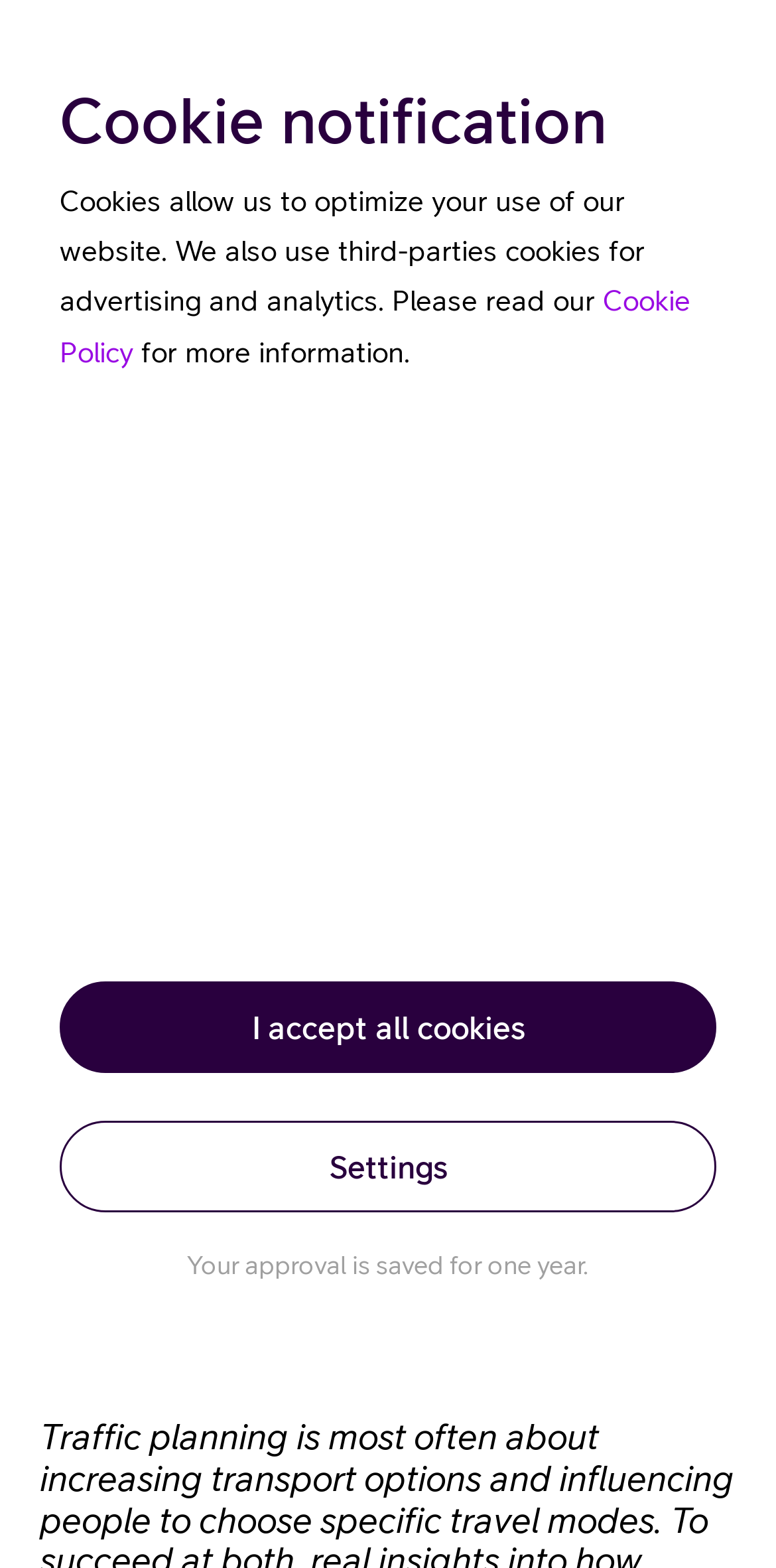What is the industry mentioned on the webpage?
Based on the screenshot, answer the question with a single word or phrase.

Public Transport